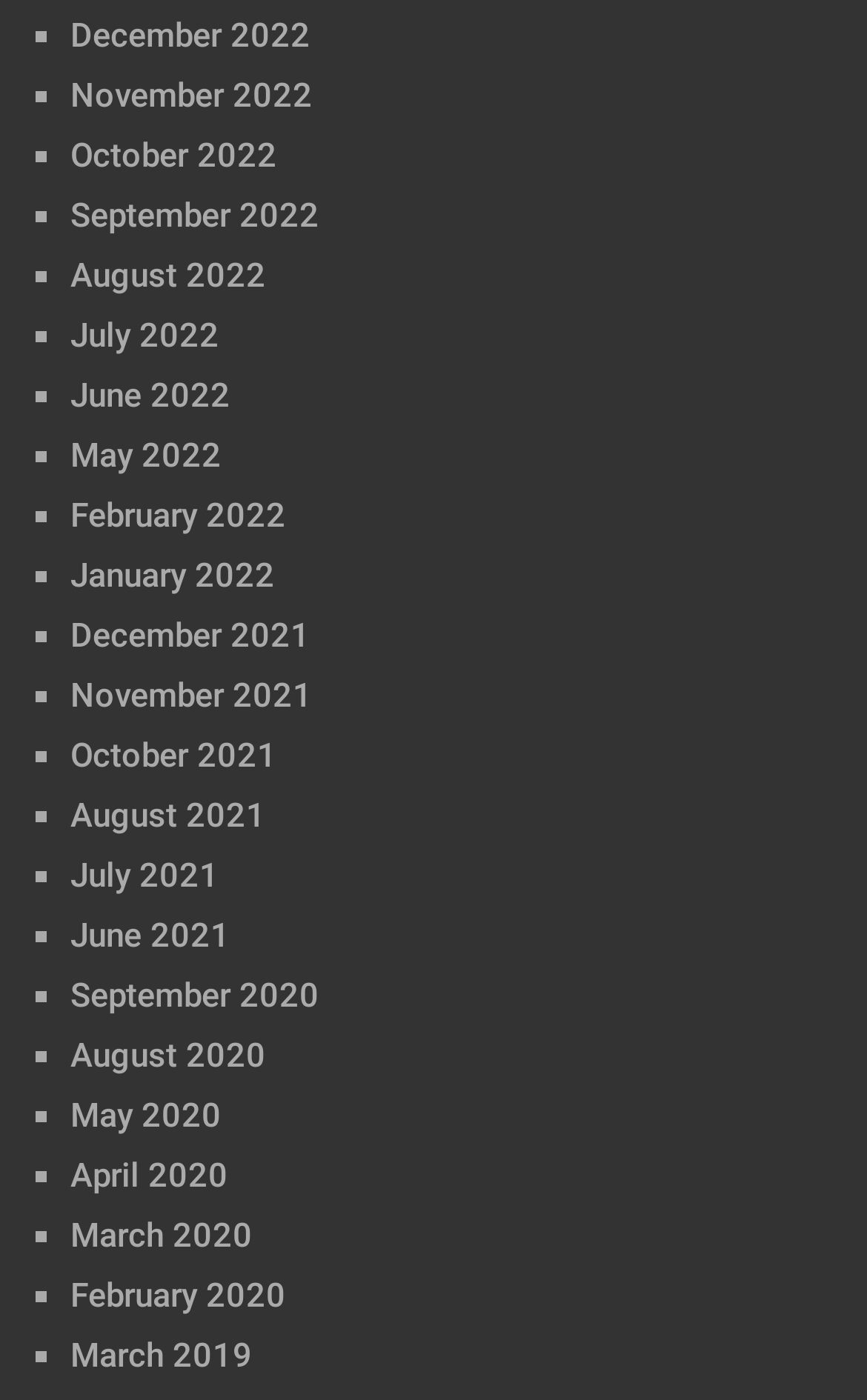Could you determine the bounding box coordinates of the clickable element to complete the instruction: "View September 2020"? Provide the coordinates as four float numbers between 0 and 1, i.e., [left, top, right, bottom].

[0.081, 0.697, 0.368, 0.726]